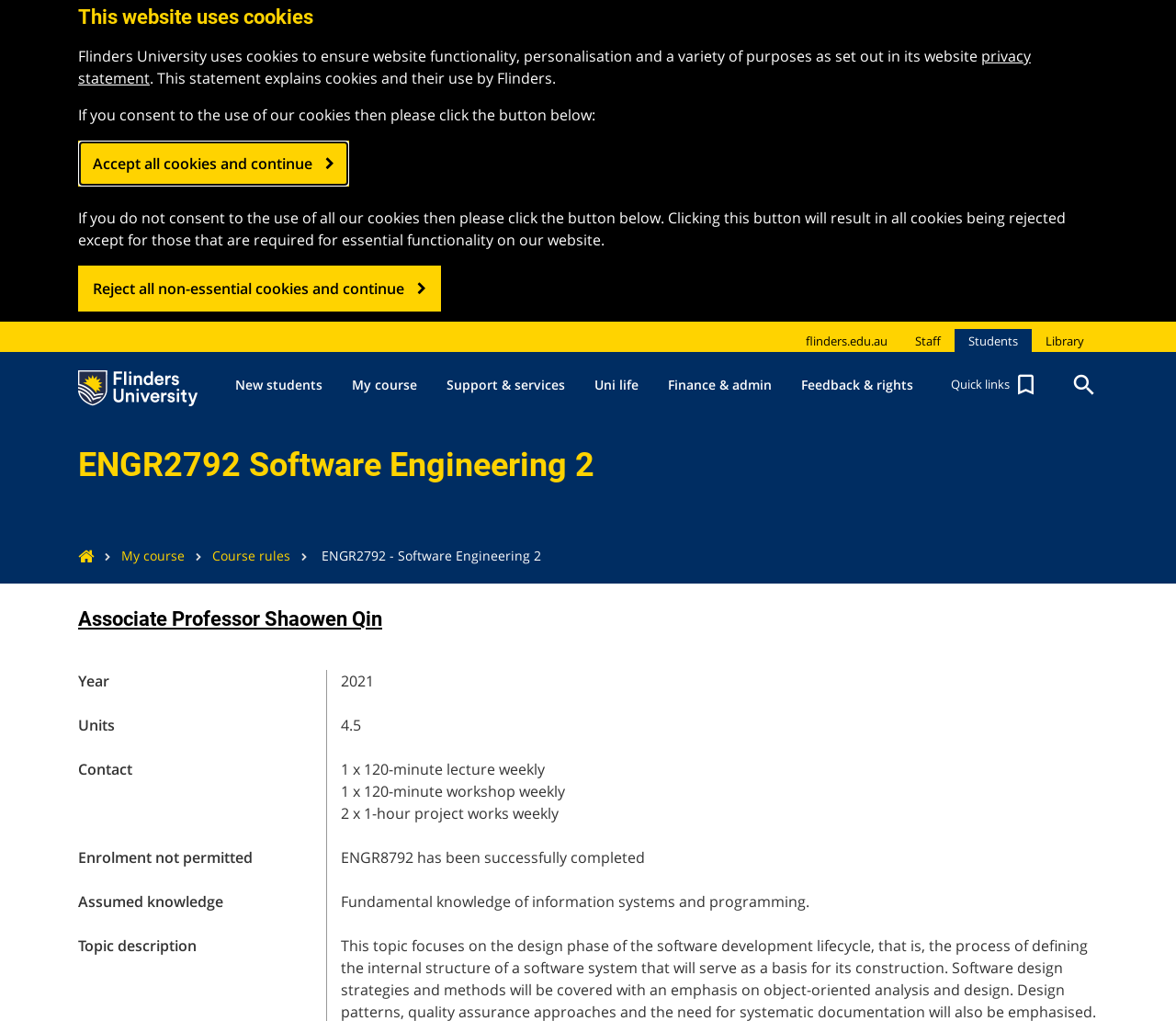Find the bounding box coordinates of the area that needs to be clicked in order to achieve the following instruction: "Click the Flinders University Logo". The coordinates should be specified as four float numbers between 0 and 1, i.e., [left, top, right, bottom].

[0.066, 0.354, 0.168, 0.398]